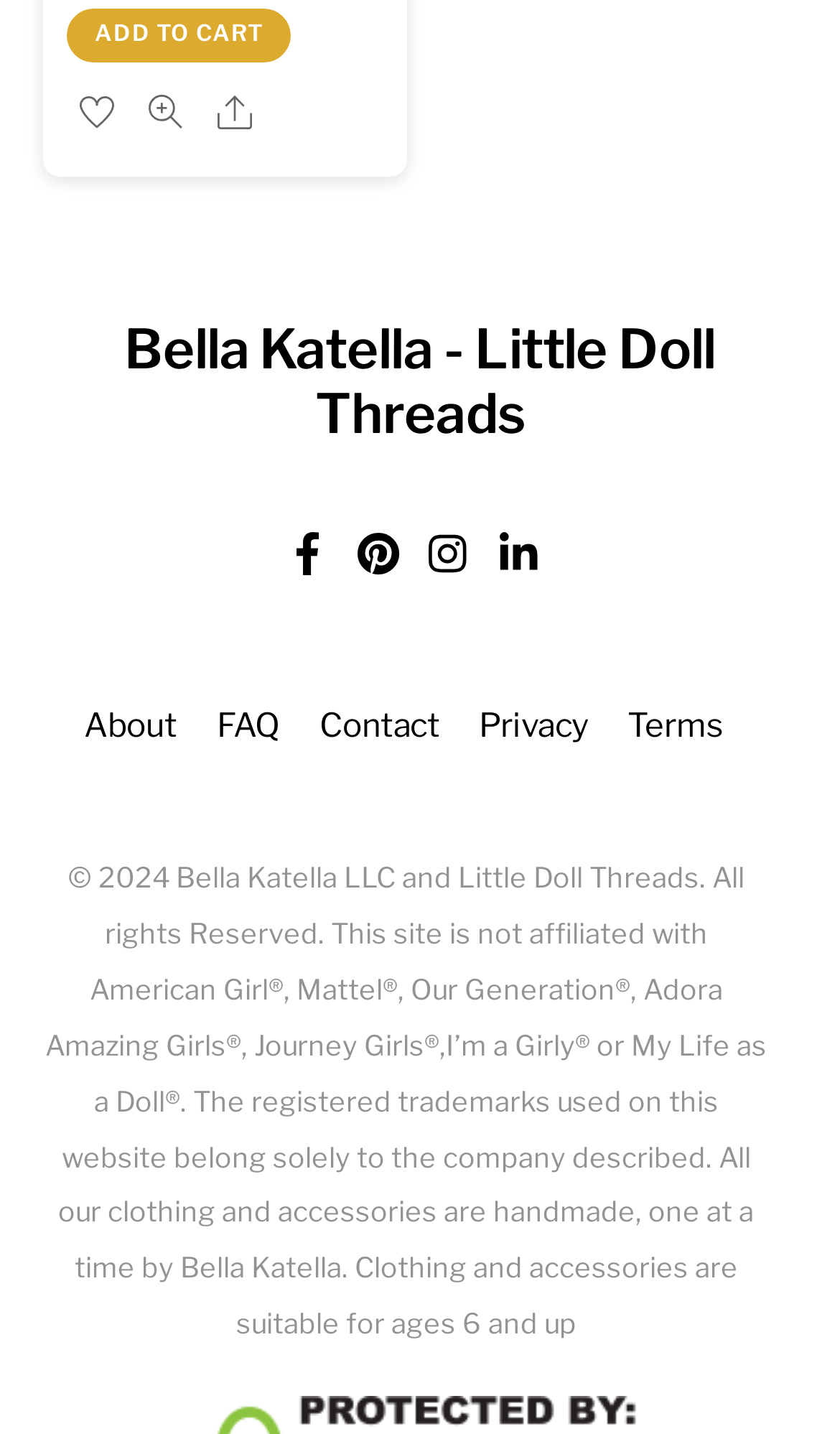Please identify the bounding box coordinates of the area that needs to be clicked to fulfill the following instruction: "Quick look."

[0.163, 0.057, 0.234, 0.099]